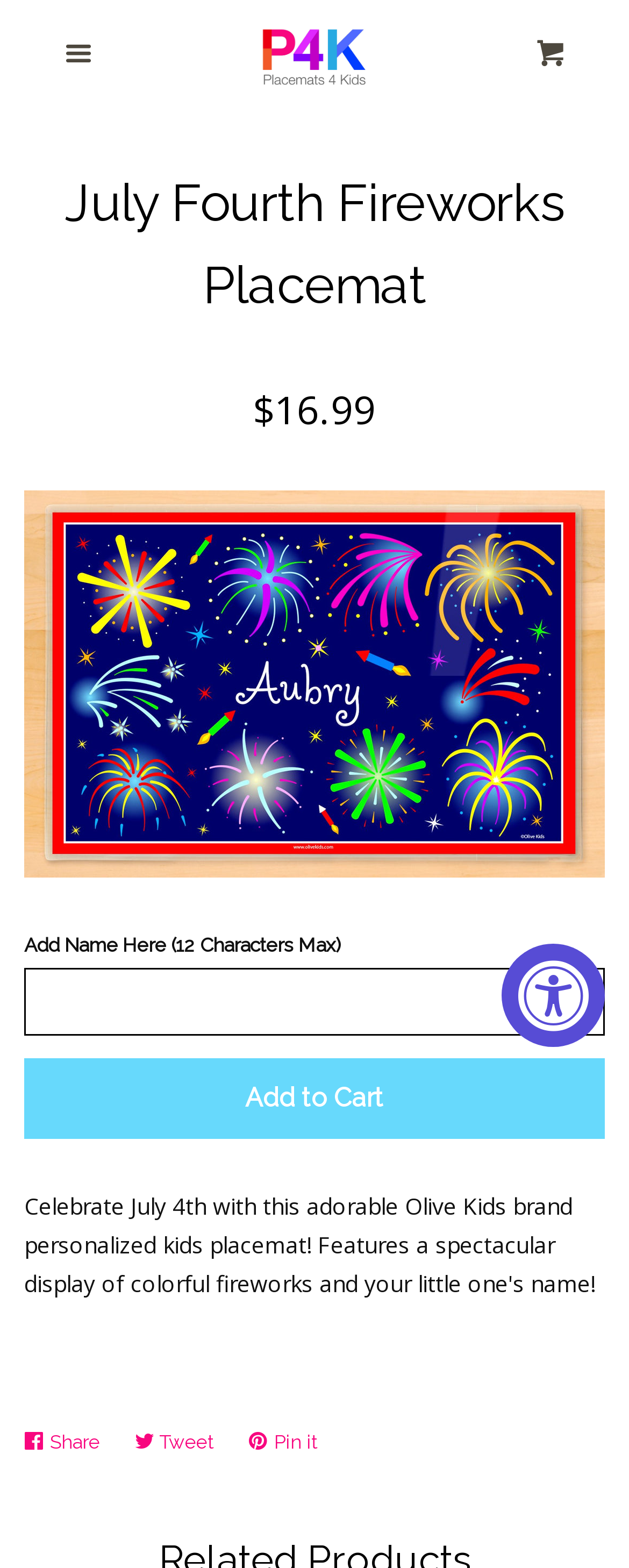Provide the bounding box coordinates of the HTML element described as: "name="properties[Add Name Here]"". The bounding box coordinates should be four float numbers between 0 and 1, i.e., [left, top, right, bottom].

[0.038, 0.617, 0.962, 0.66]